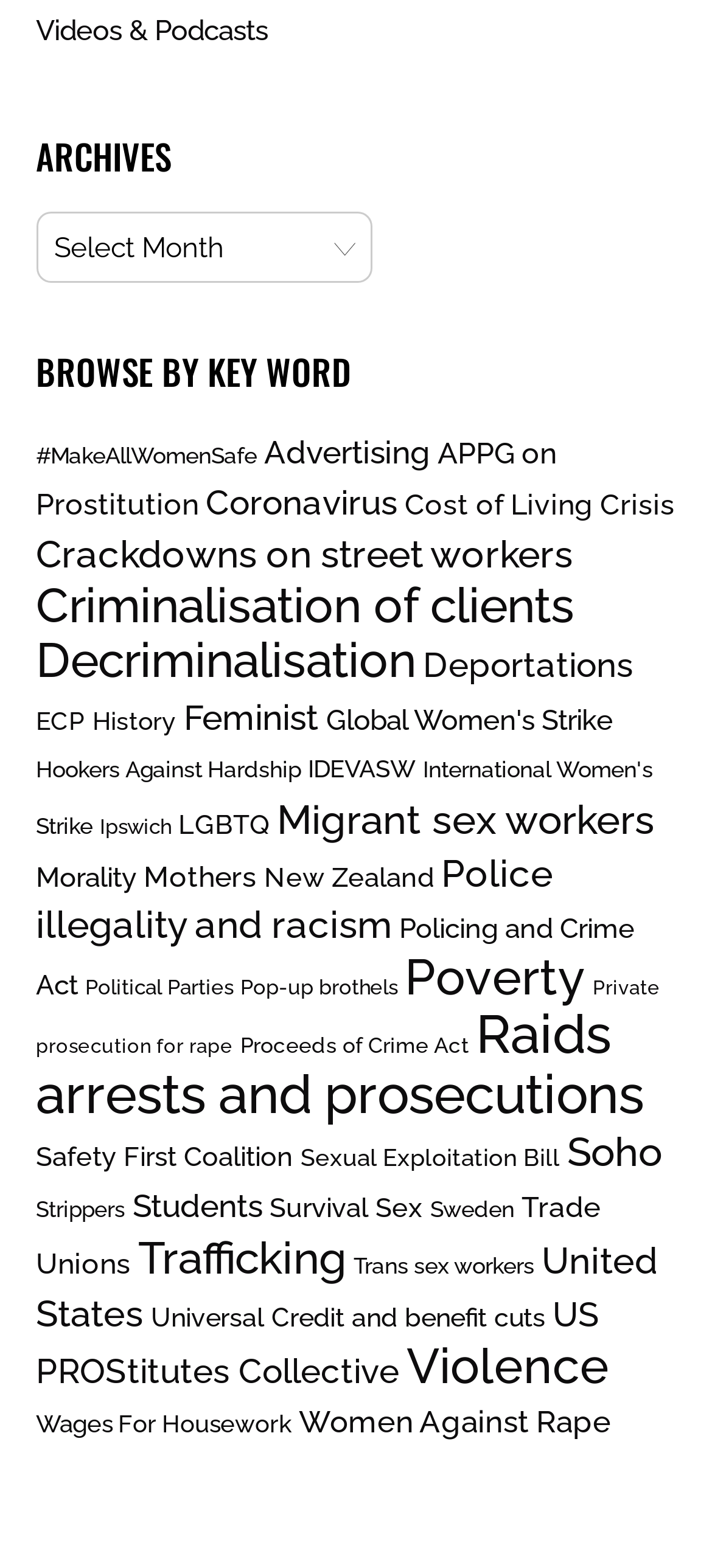Identify the bounding box coordinates for the element that needs to be clicked to fulfill this instruction: "Select 'MakeAllWomenSafe' category". Provide the coordinates in the format of four float numbers between 0 and 1: [left, top, right, bottom].

[0.05, 0.281, 0.36, 0.299]